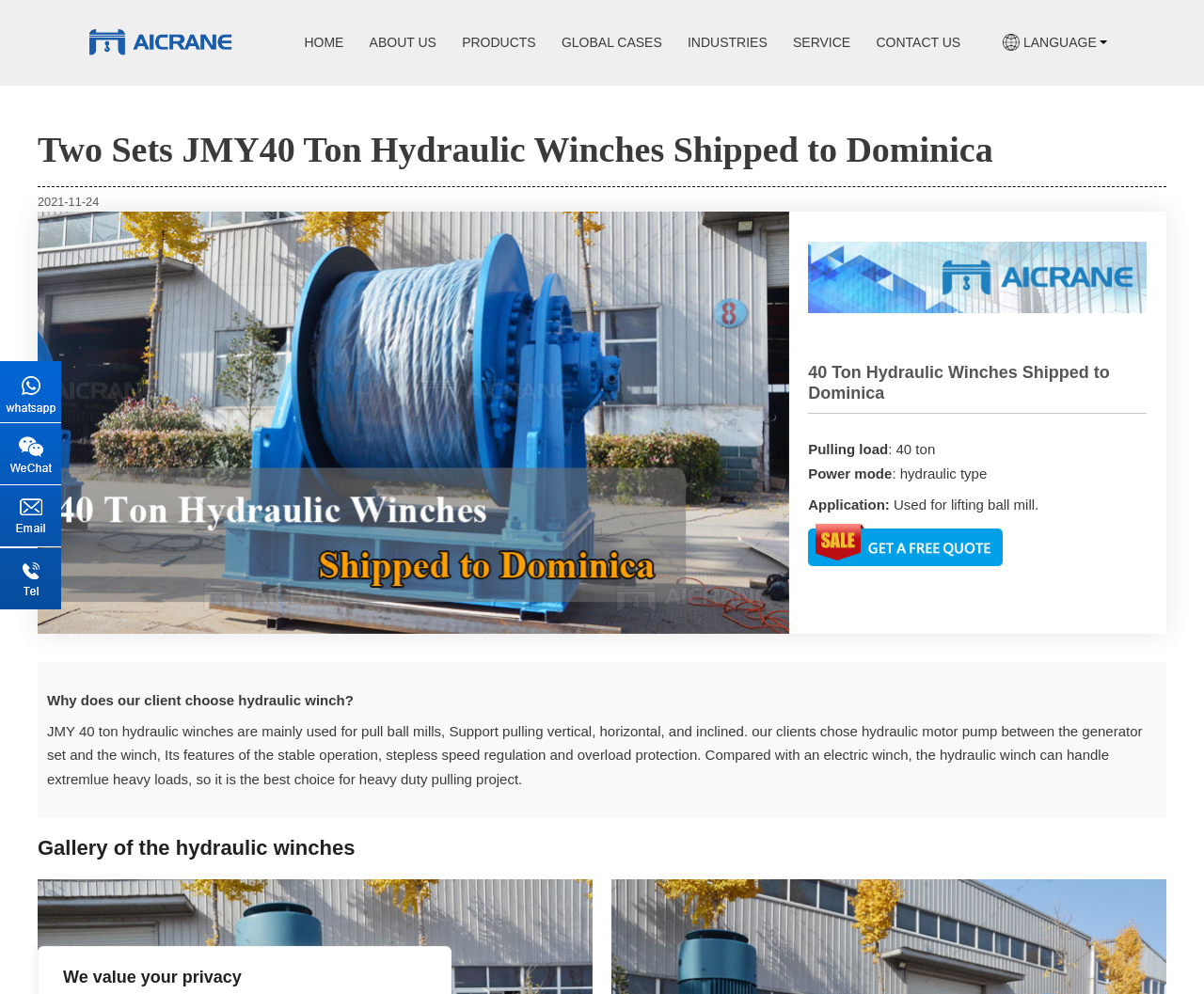Given the description: "عربية", determine the bounding box coordinates of the UI element. The coordinates should be formatted as four float numbers between 0 and 1, [left, top, right, bottom].

[0.786, 0.29, 0.966, 0.355]